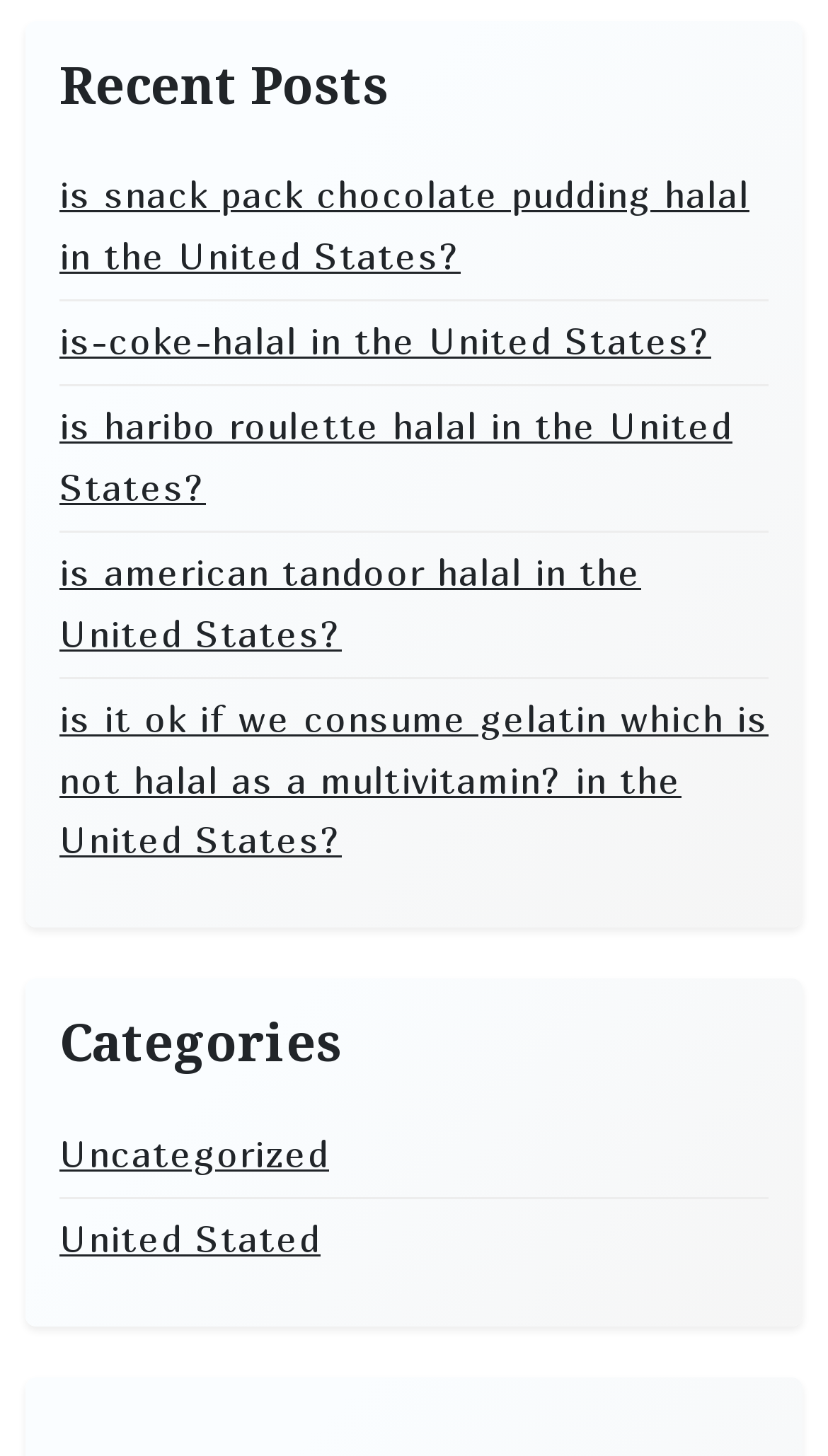Using the information in the image, could you please answer the following question in detail:
What is the topic of the third link?

The third link is 'is haribo roulette halal in the United States?', which indicates that the topic of the link is Haribo Roulette.